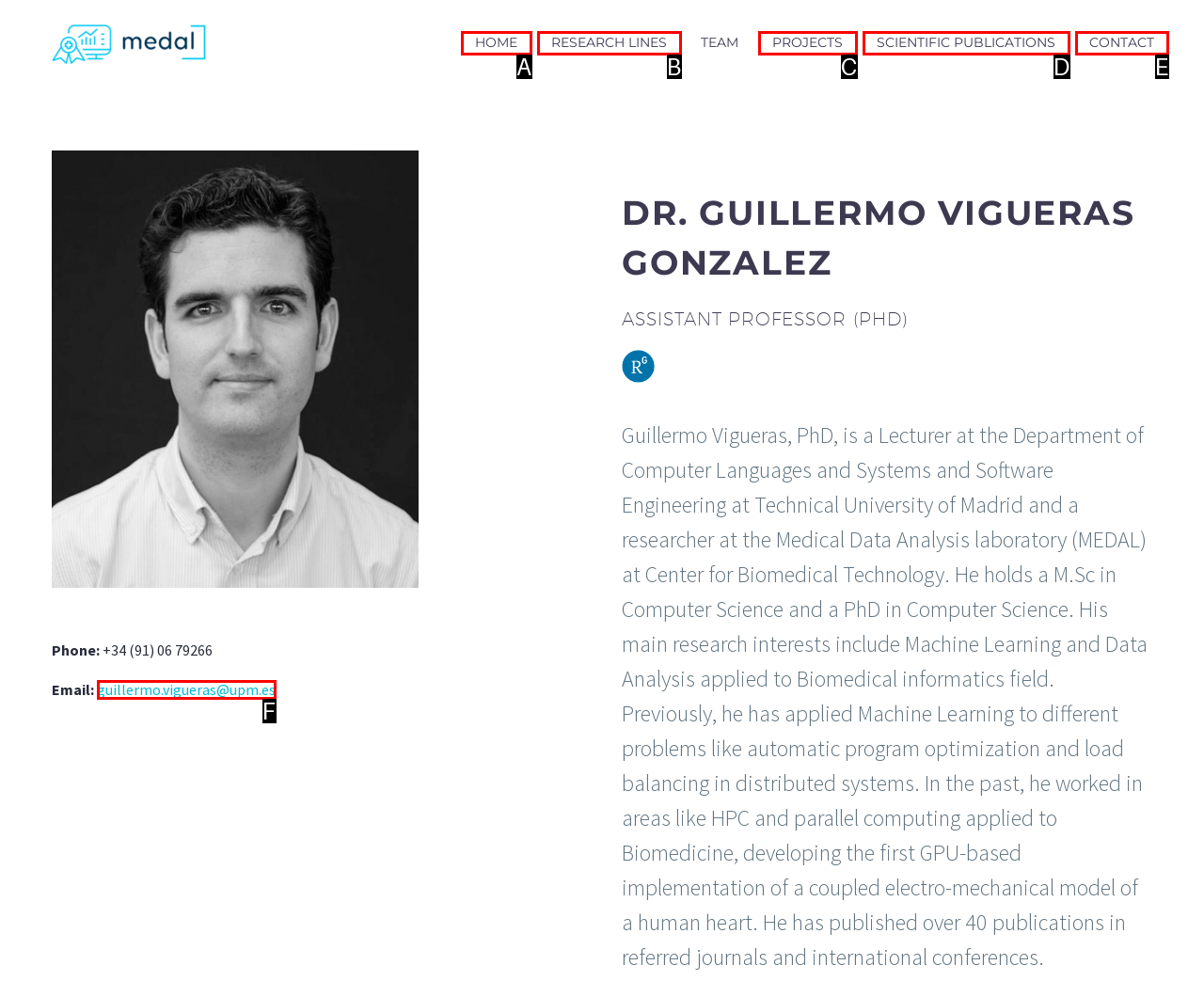Which option is described as follows: Scientific Publications
Answer with the letter of the matching option directly.

D